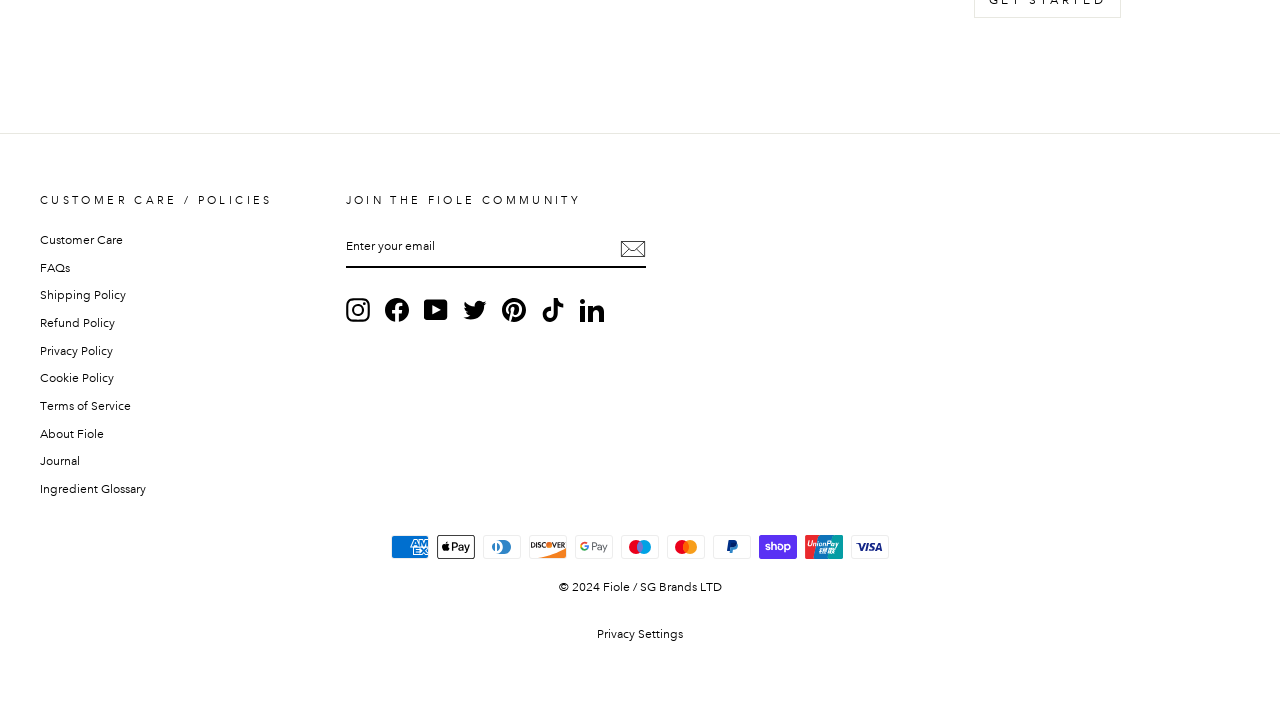Provide a short answer to the following question with just one word or phrase: How can I join the Fiole community?

Enter email and subscribe